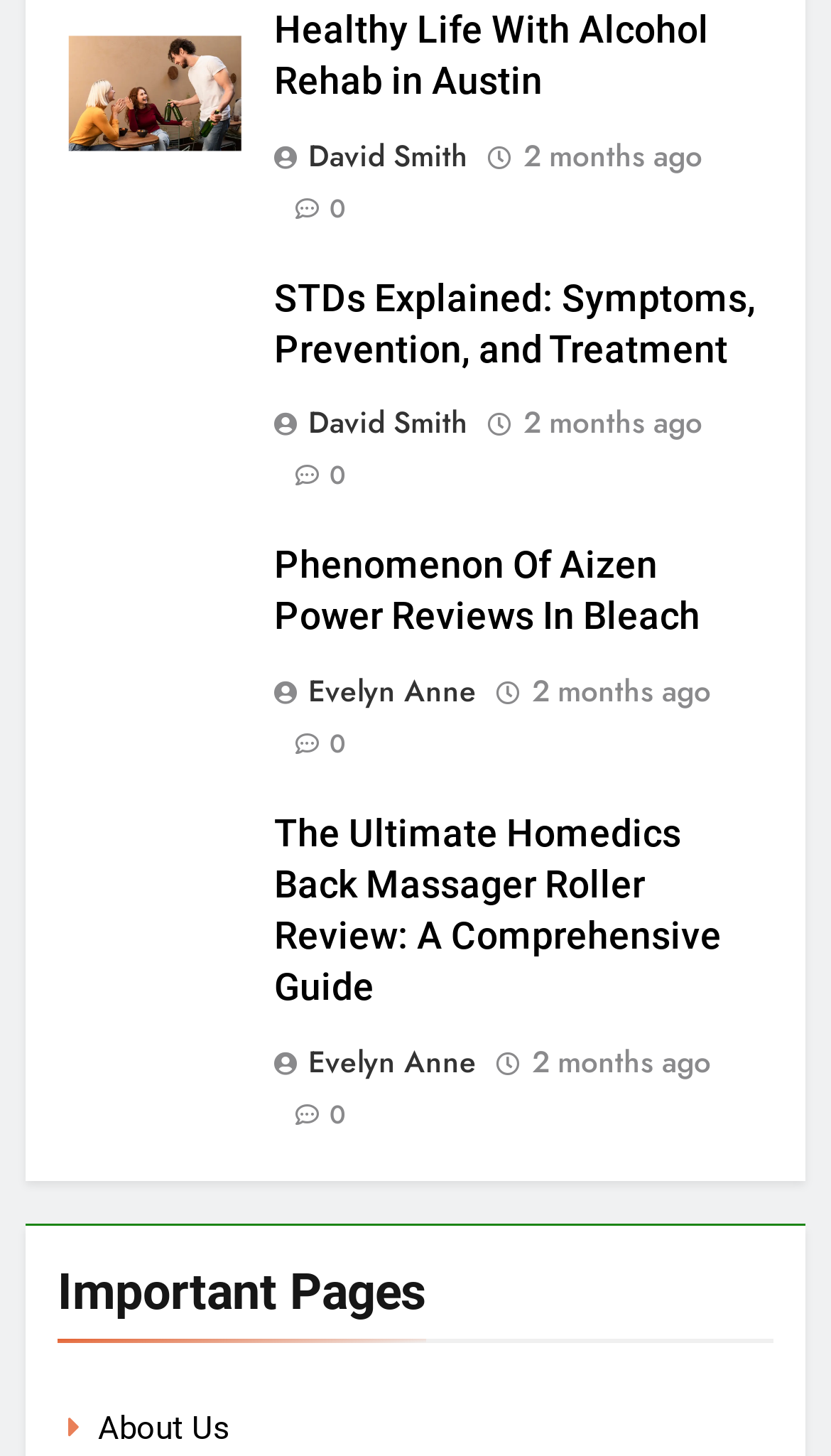Please determine the bounding box coordinates, formatted as (top-left x, top-left y, bottom-right x, bottom-right y), with all values as floating point numbers between 0 and 1. Identify the bounding box of the region described as: 0

[0.329, 0.75, 0.417, 0.777]